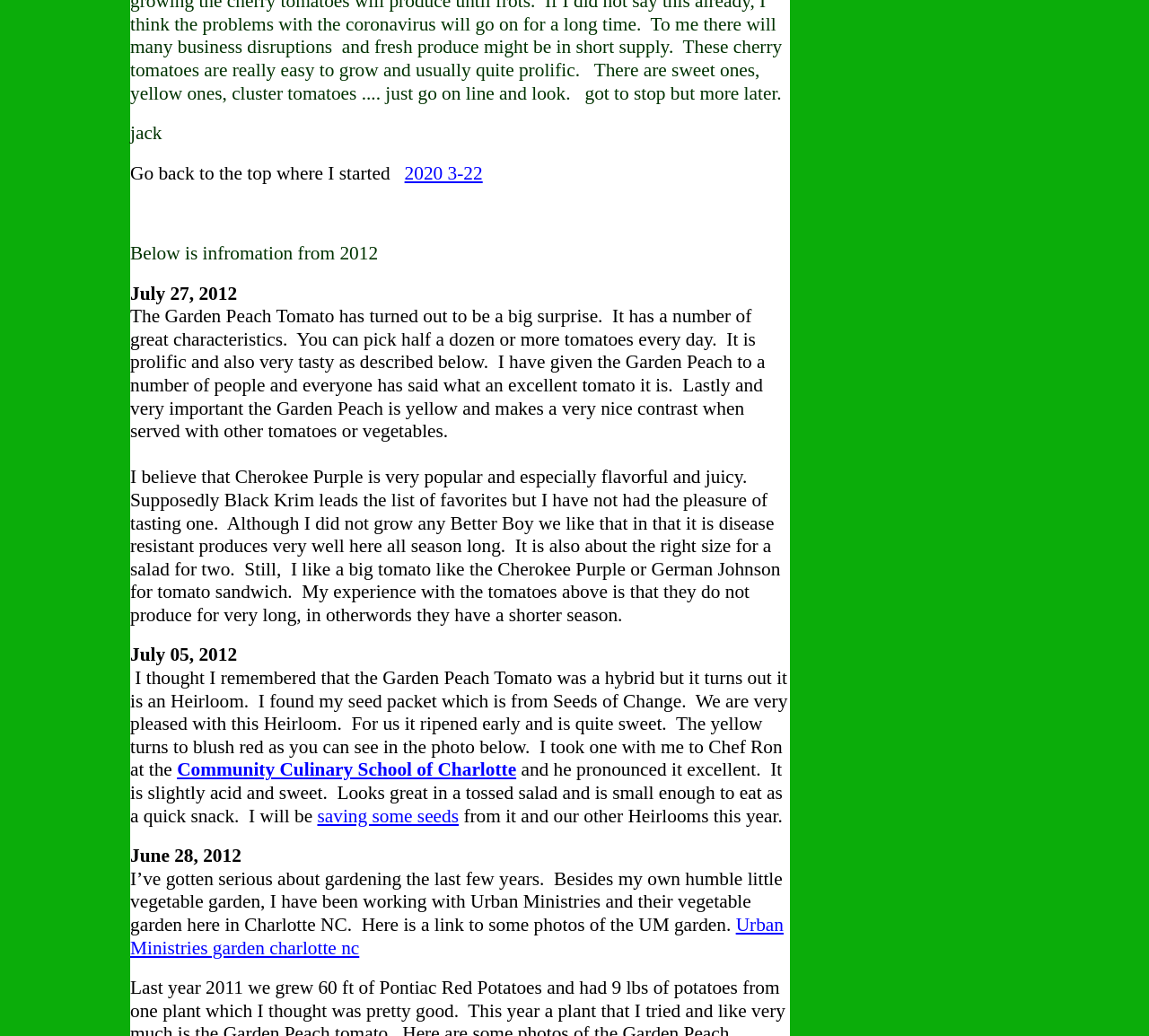What is the organization the author has been working with?
Please provide a comprehensive answer based on the details in the screenshot.

The text states that the author has been working with Urban Ministries and their vegetable garden in Charlotte, NC, and provides a link to some photos of the UM garden.